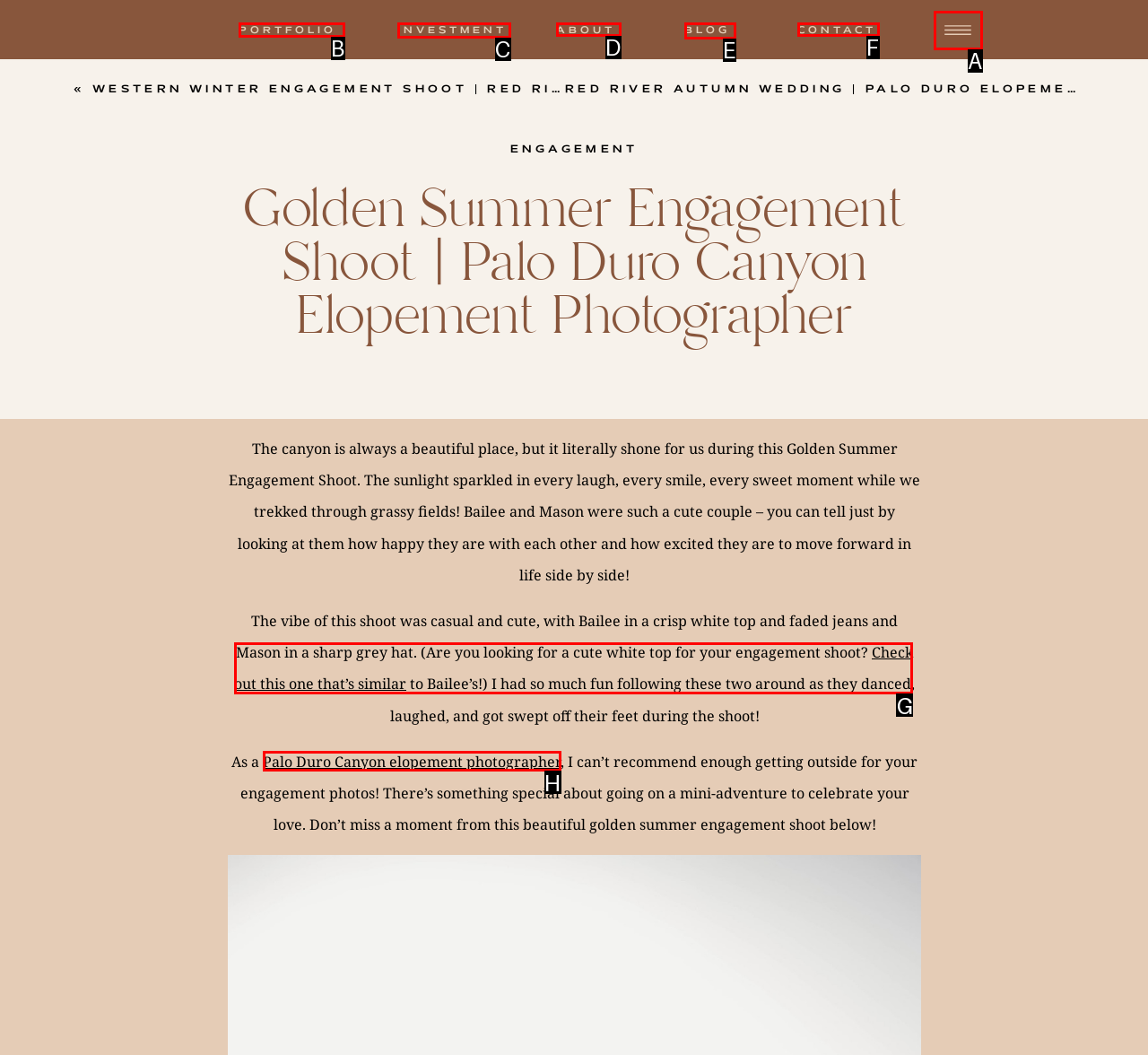Choose the UI element to click on to achieve this task: Check out the similar white top. Reply with the letter representing the selected element.

G